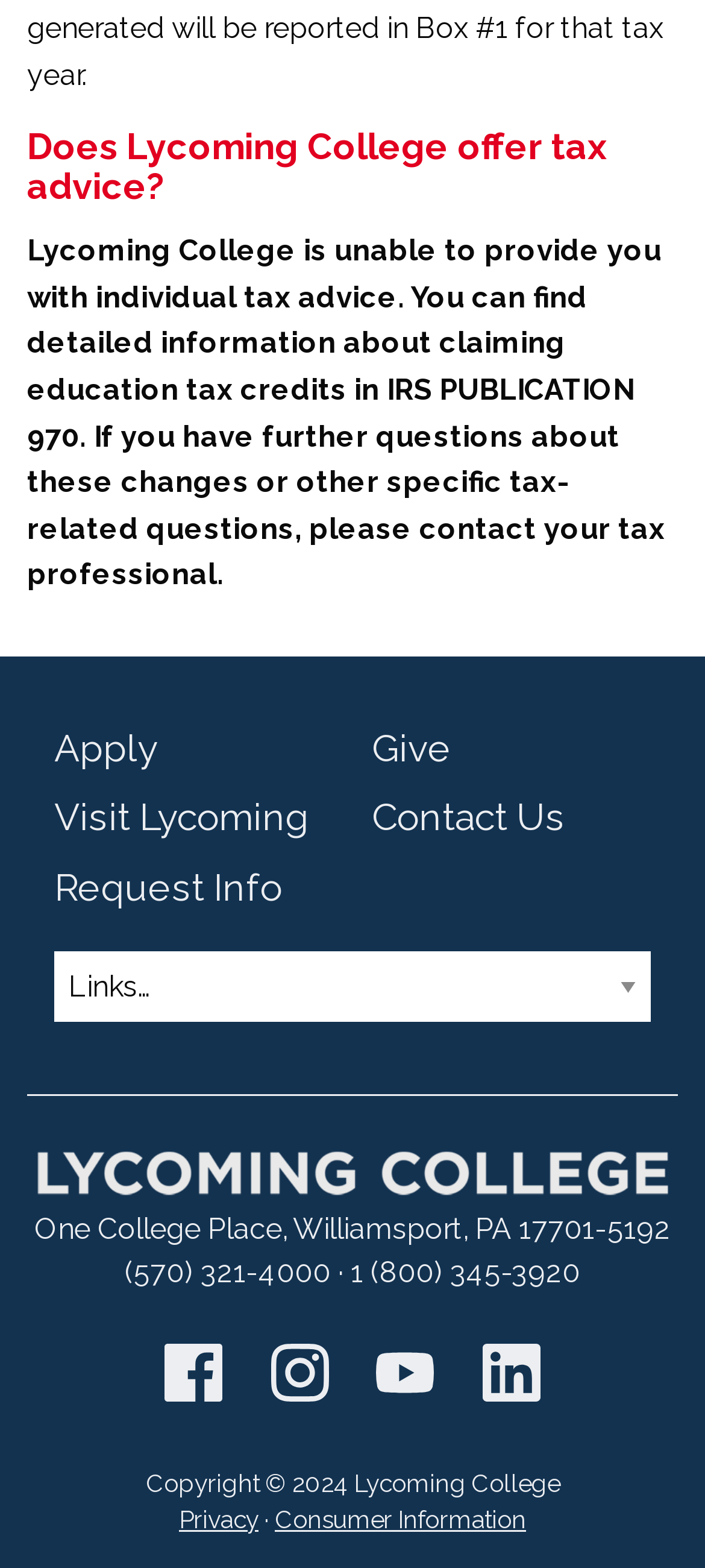Utilize the details in the image to thoroughly answer the following question: What type of information is provided in IRS PUBLICATION 970?

According to the text on the page, IRS PUBLICATION 970 provides detailed information about claiming education tax credits. This information is relevant to the context of the page, which discusses tax advice and education-related tax credits.